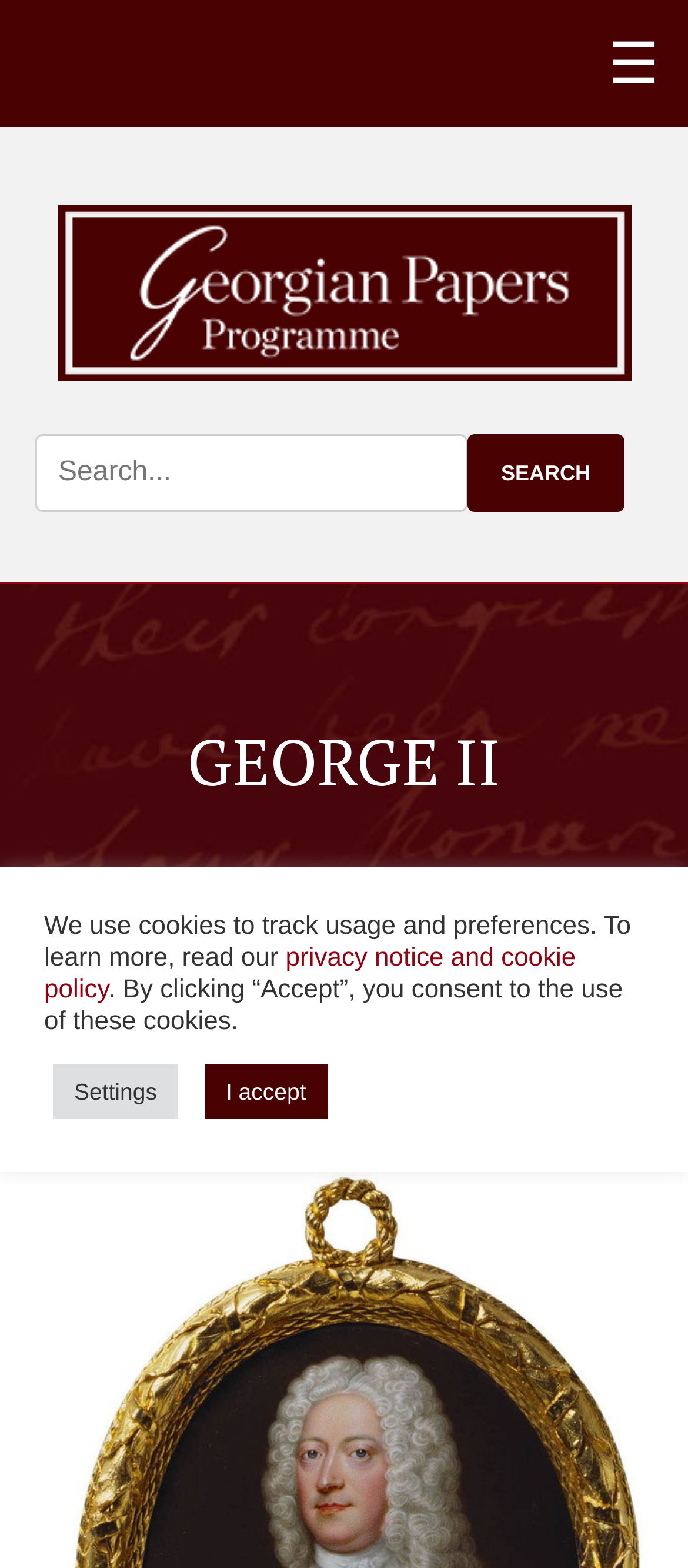Look at the image and write a detailed answer to the question: 
What is the programme name on the webpage?

The webpage has a link 'Georgian Papers Programme' which suggests that the programme being referred to is the Georgian Papers Programme.